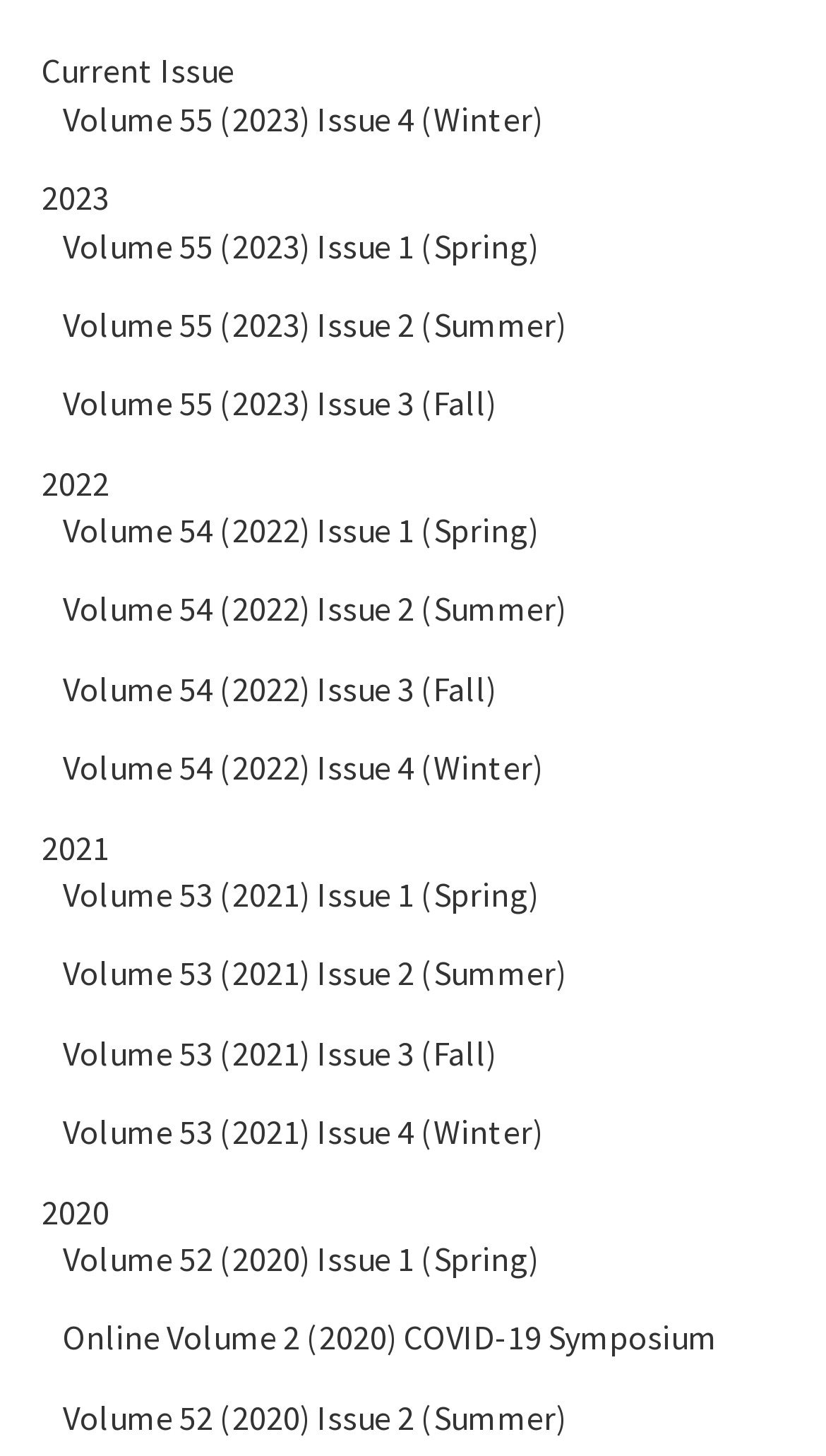Locate the UI element described by 2022 and provide its bounding box coordinates. Use the format (top-left x, top-left y, bottom-right x, bottom-right y) with all values as floating point numbers between 0 and 1.

[0.05, 0.317, 0.132, 0.346]